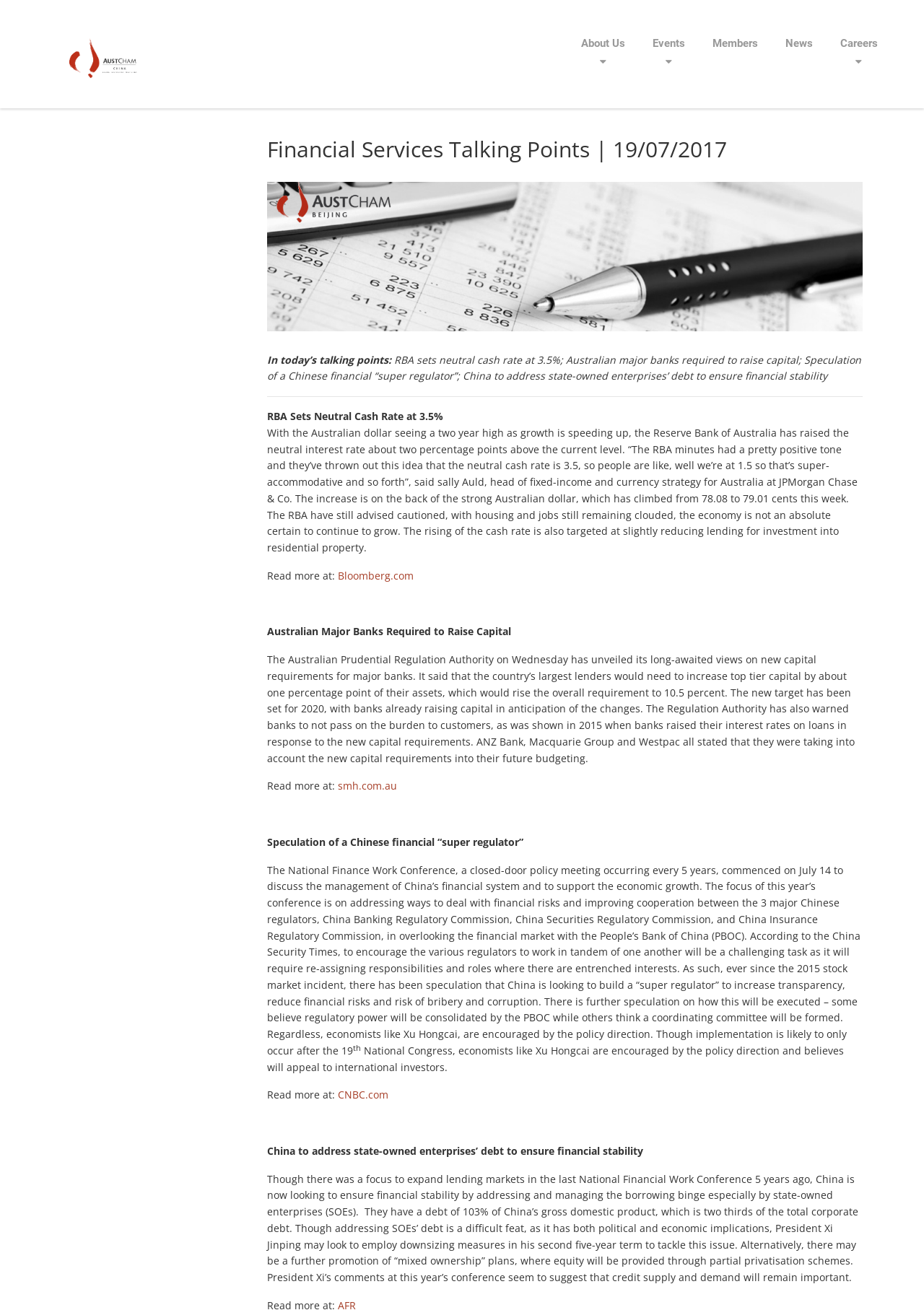Determine the bounding box coordinates of the area to click in order to meet this instruction: "Click on Bloomberg.com".

[0.366, 0.434, 0.448, 0.445]